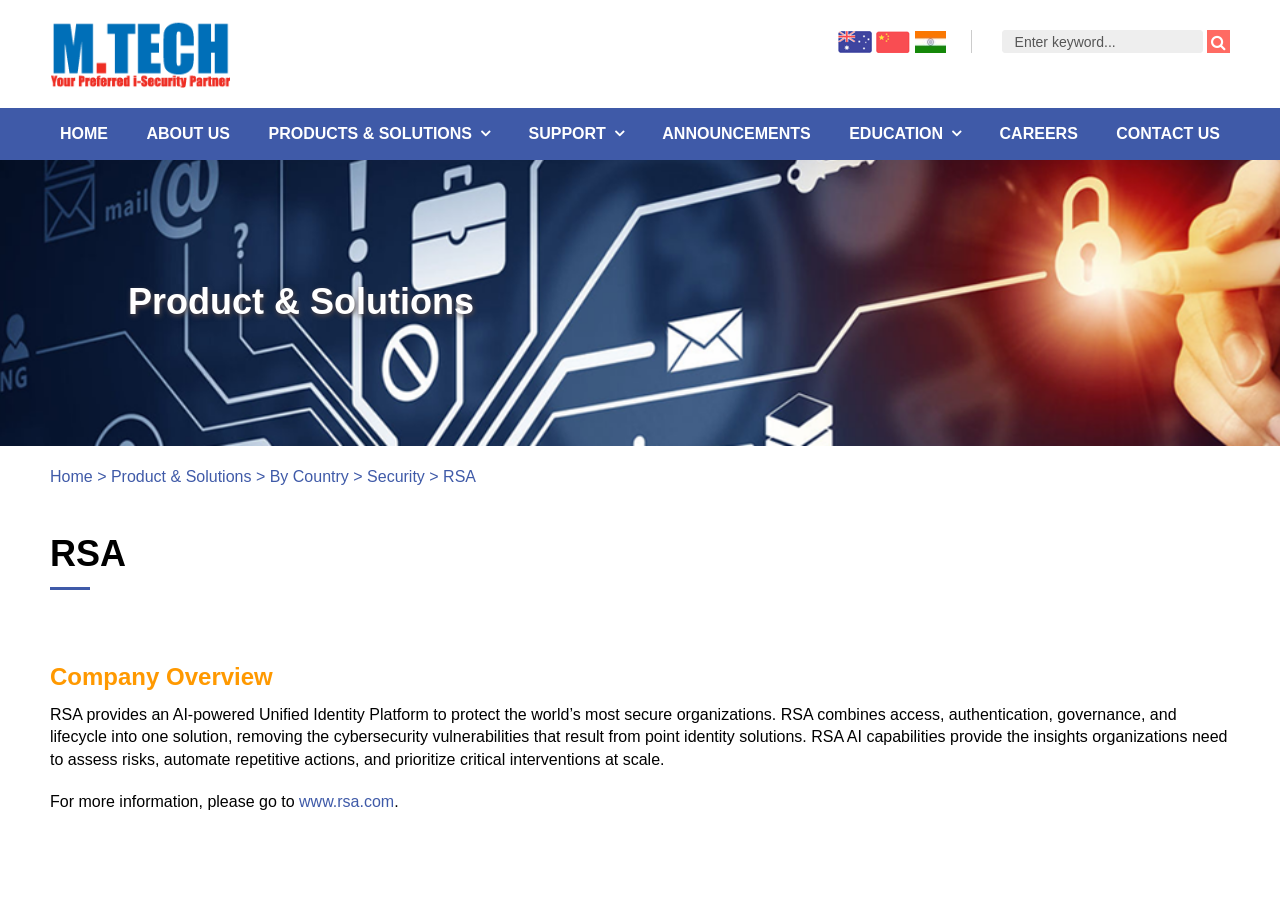What is the main product or solution offered?
Answer the question with a detailed and thorough explanation.

The main product or solution offered by the company can be inferred from the static text element at coordinates [0.039, 0.767, 0.959, 0.834]. The text describes the company's AI-powered Unified Identity Platform, which suggests that it is the main product or solution offered.